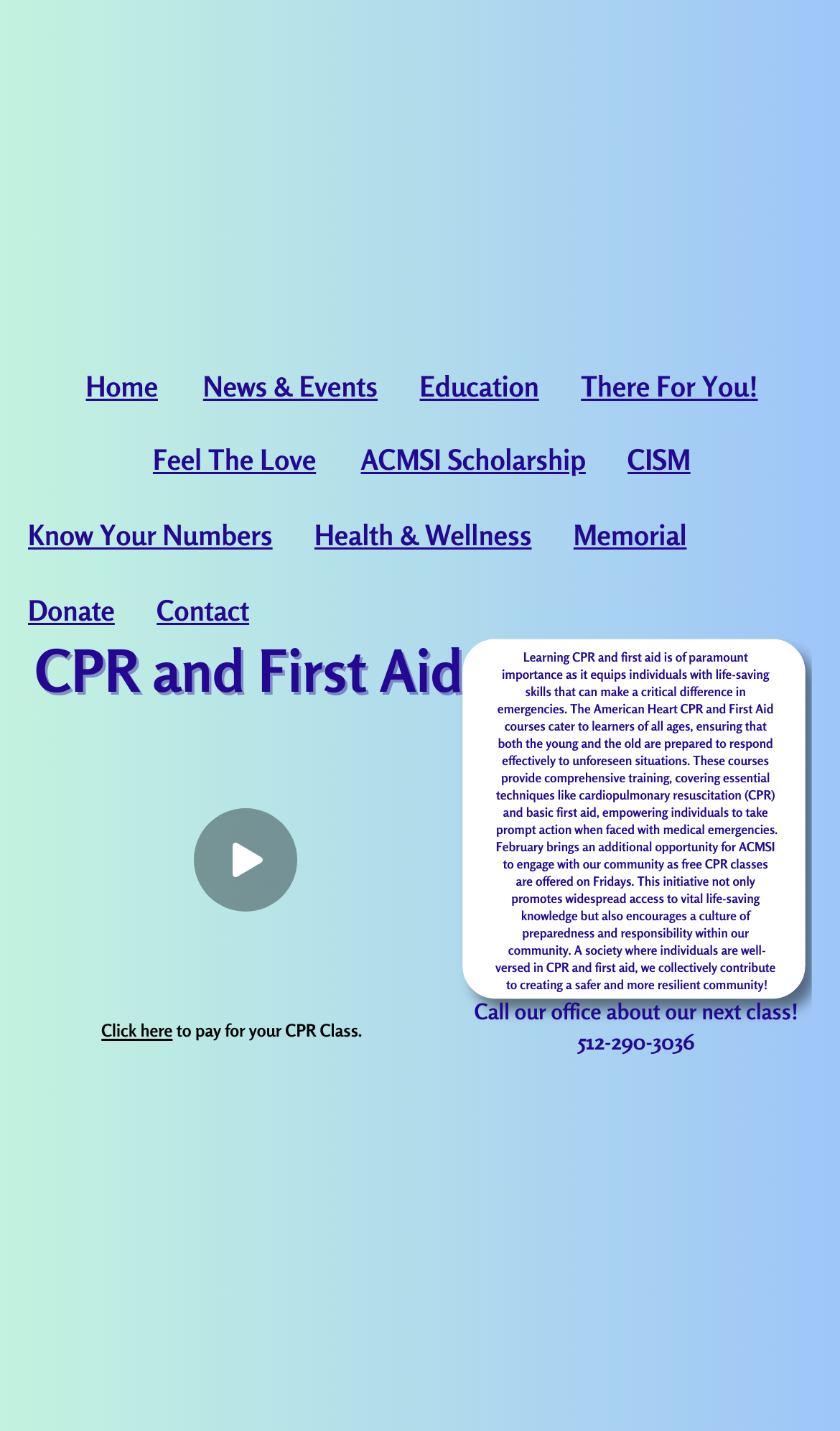Could you locate the bounding box coordinates for the section that should be clicked to accomplish this task: "Click Click here".

[0.121, 0.712, 0.205, 0.727]